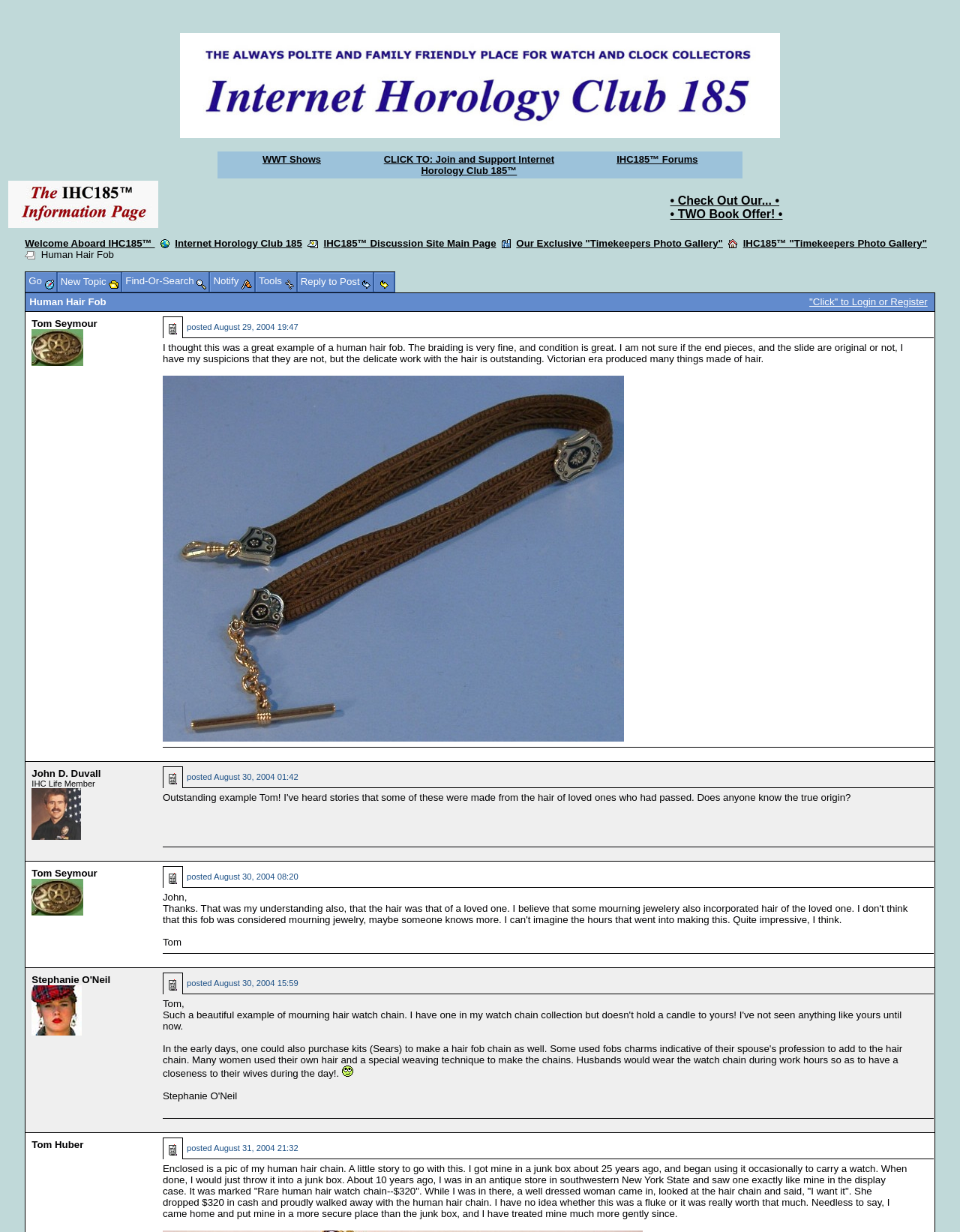Can you specify the bounding box coordinates for the region that should be clicked to fulfill this instruction: "Click on WWT Shows".

[0.273, 0.125, 0.334, 0.134]